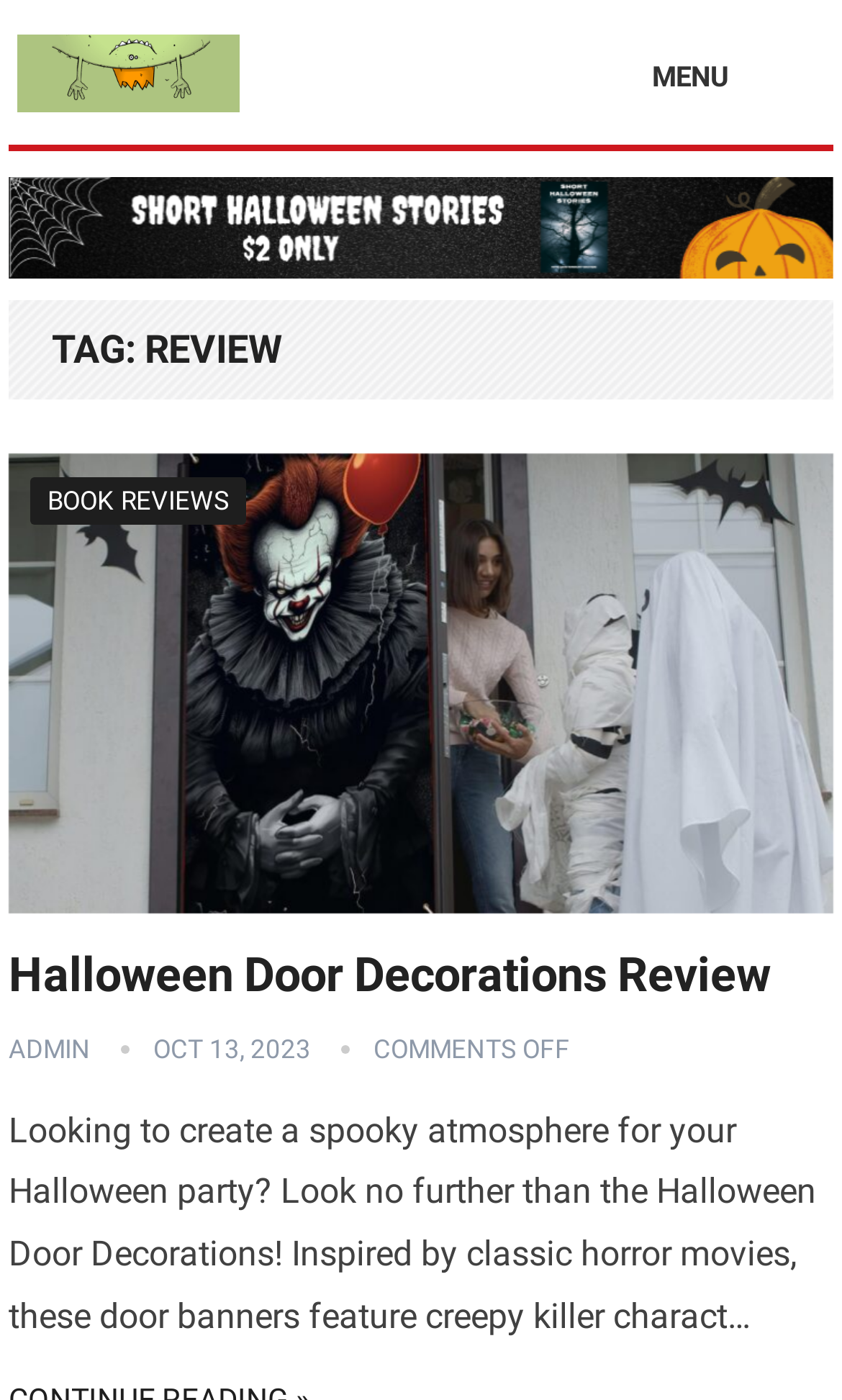How many links are there in the menu?
Please use the image to provide a one-word or short phrase answer.

2